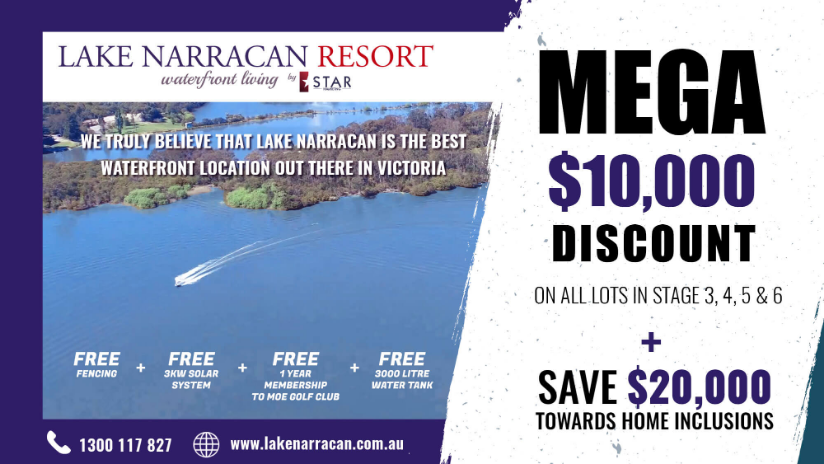Provide your answer in one word or a succinct phrase for the question: 
What is the capacity of the water tank?

3000-litre